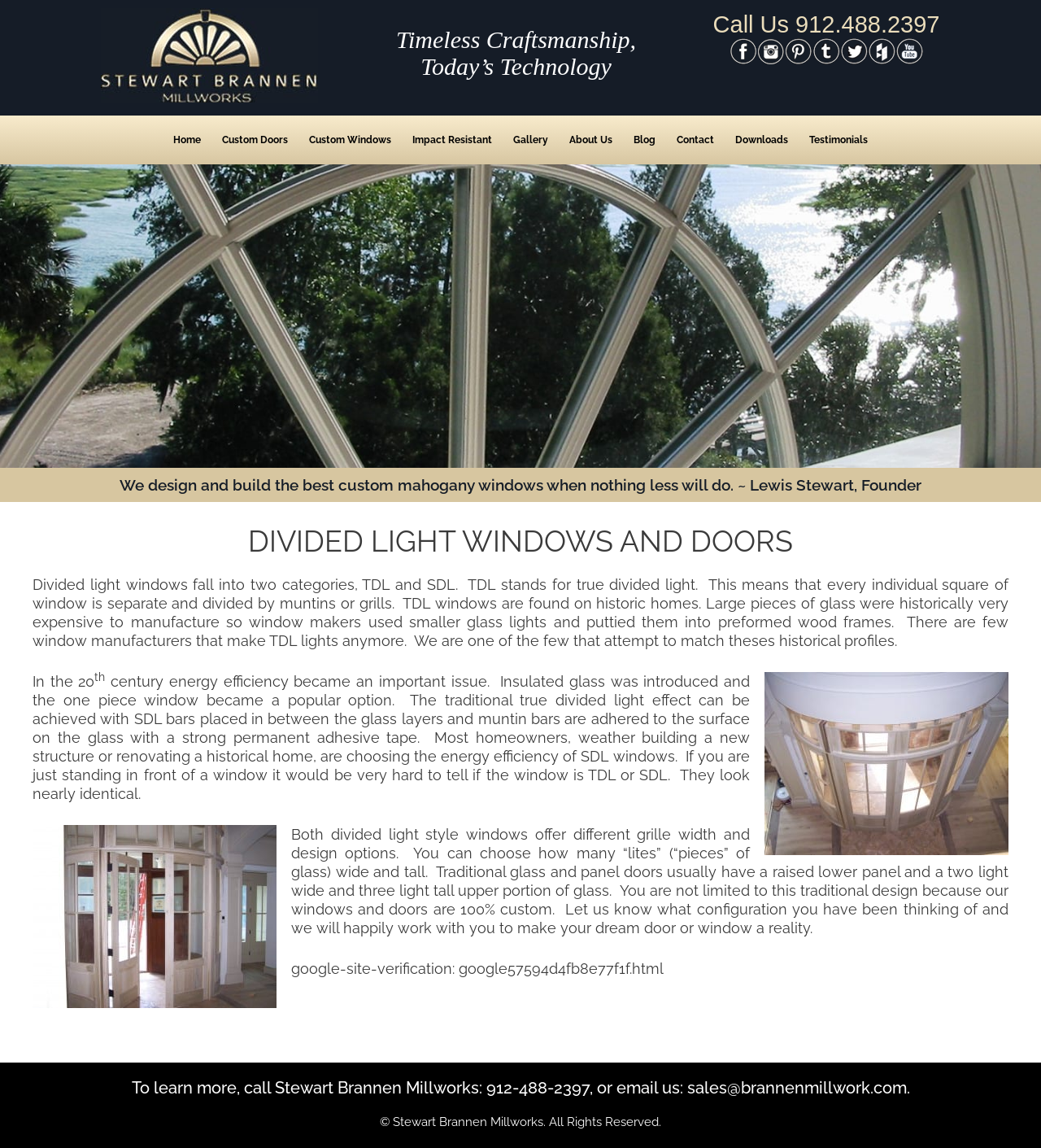Provide a brief response using a word or short phrase to this question:
What is the purpose of SDL bars in divided light windows?

To achieve traditional true divided light effect